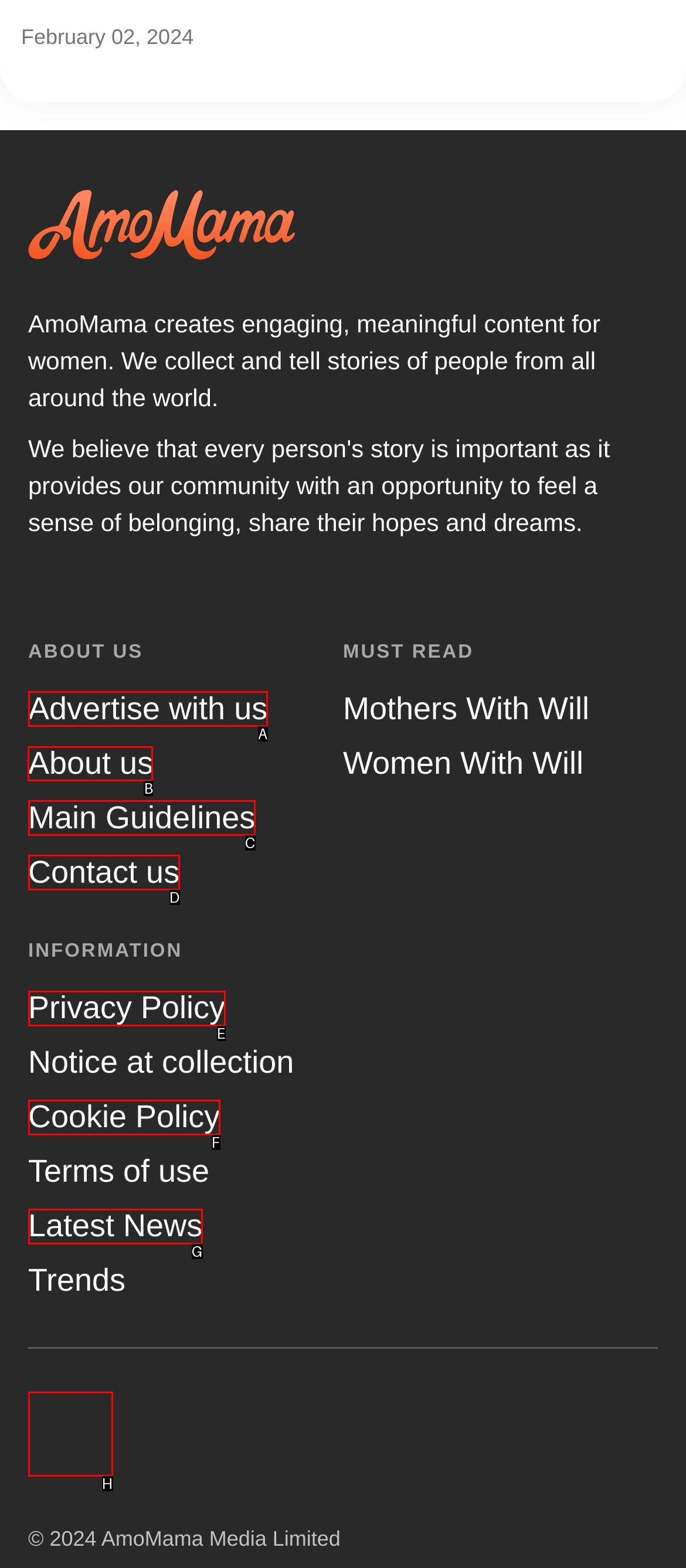Choose the letter of the option that needs to be clicked to perform the task: View 'Disclosure Statement'. Answer with the letter.

None